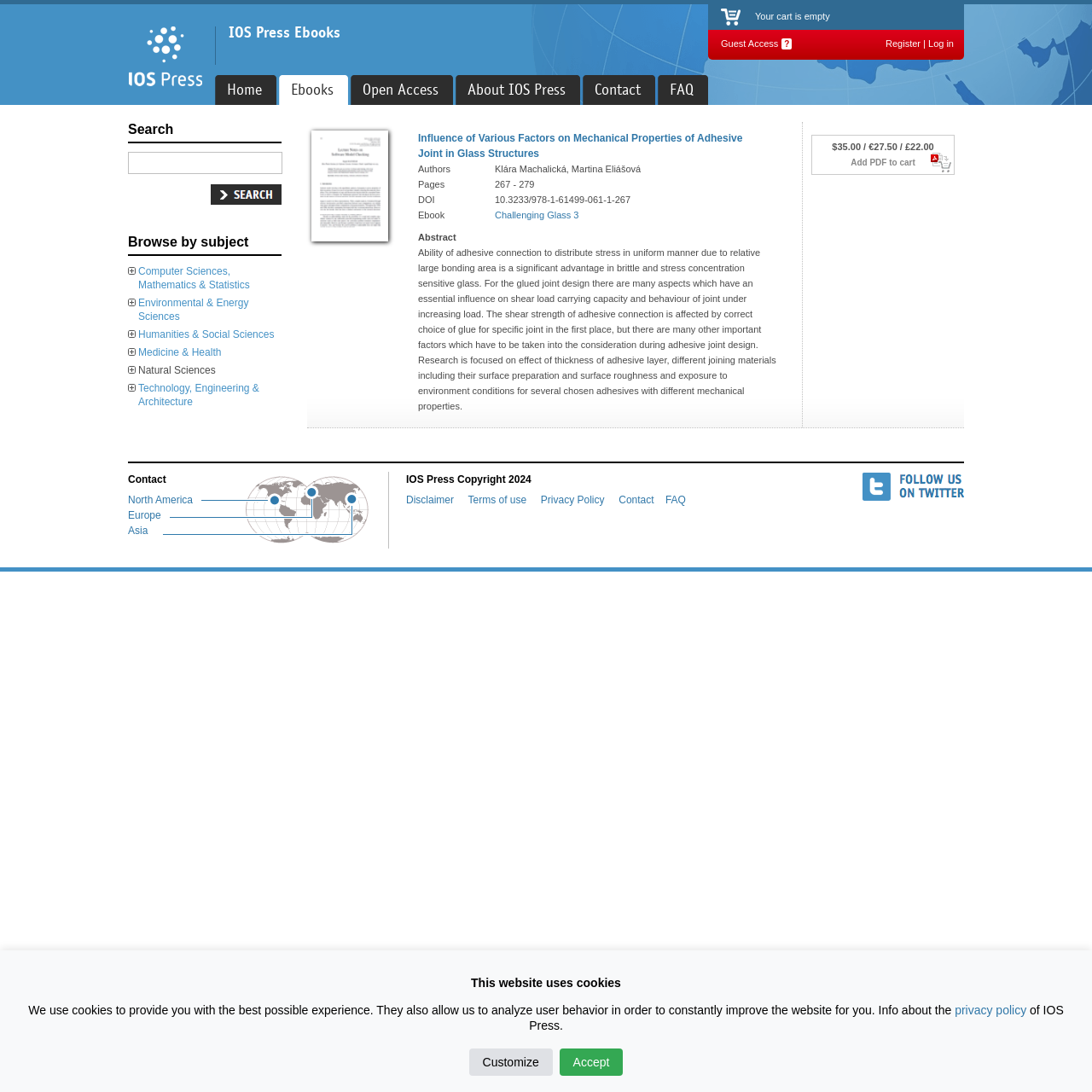Can you look at the image and give a comprehensive answer to the question:
How many pages does the ebook have?

The number of pages of the ebook can be found in the section where the ebook details are displayed. It is mentioned as '267 - 279'.